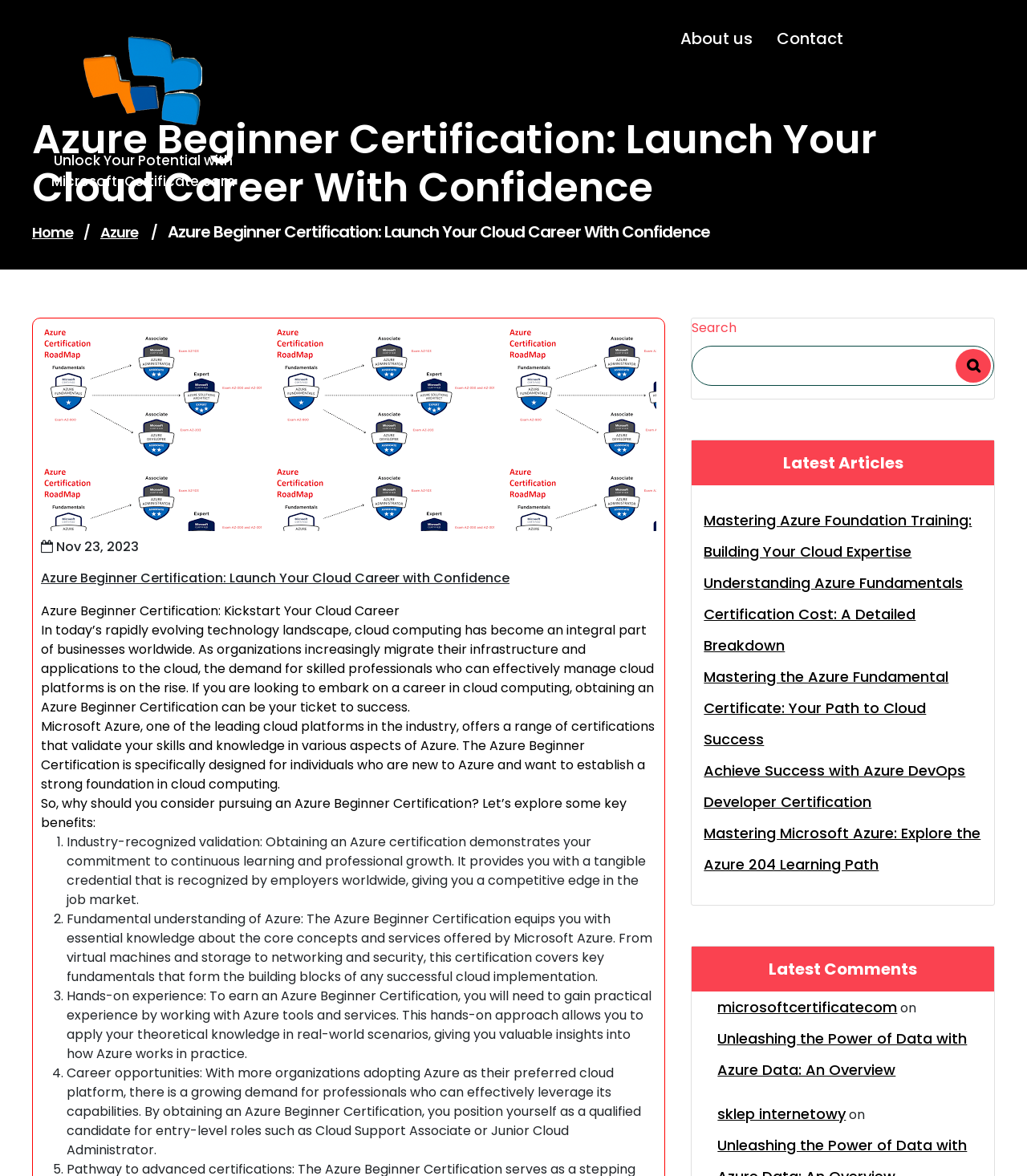What is the main topic of the webpage?
Please answer the question as detailed as possible based on the image.

The main topic of the webpage can be inferred from the heading 'Azure Beginner Certification: Launch Your Cloud Career With Confidence' and the content that follows, which discusses the benefits and details of obtaining an Azure Beginner Certification.